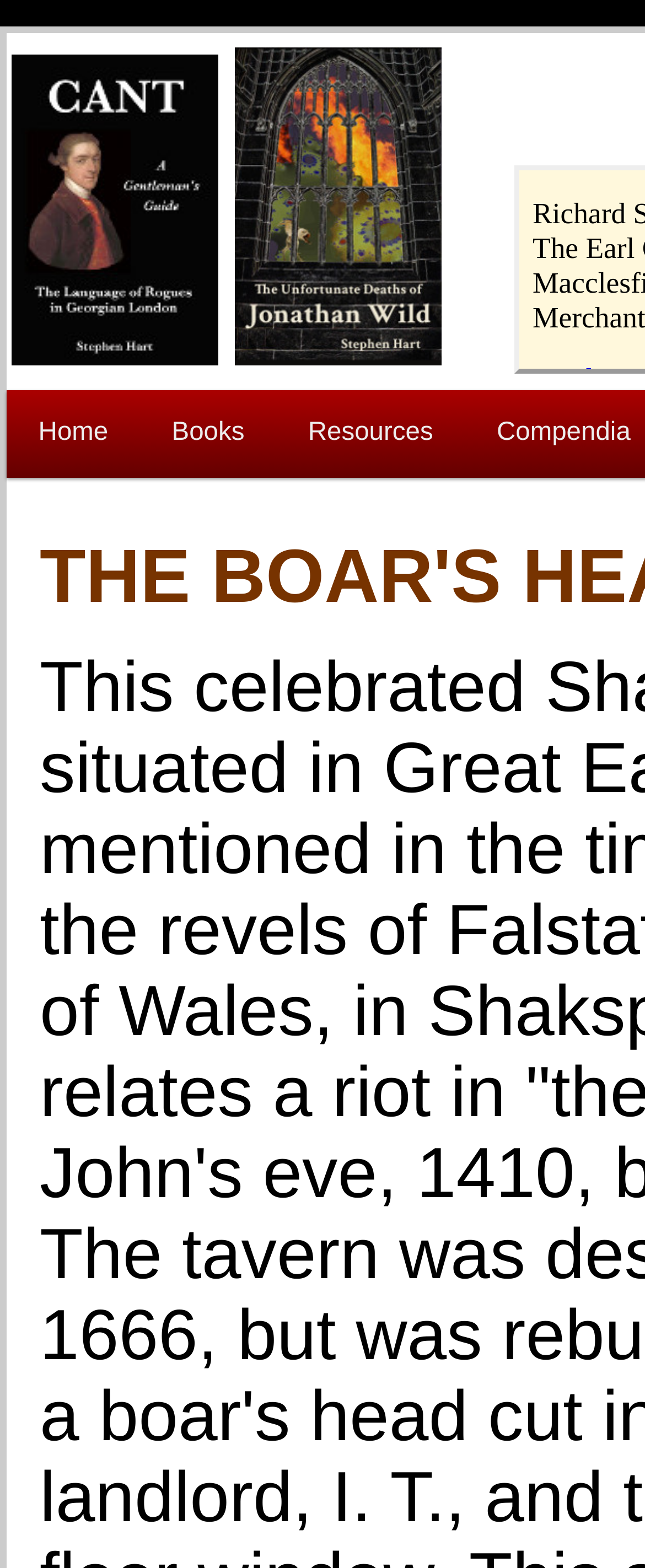Please provide the bounding box coordinates in the format (top-left x, top-left y, bottom-right x, bottom-right y). Remember, all values are floating point numbers between 0 and 1. What is the bounding box coordinate of the region described as: alt="Cant - A Gentlemans Guide"

[0.018, 0.22, 0.338, 0.237]